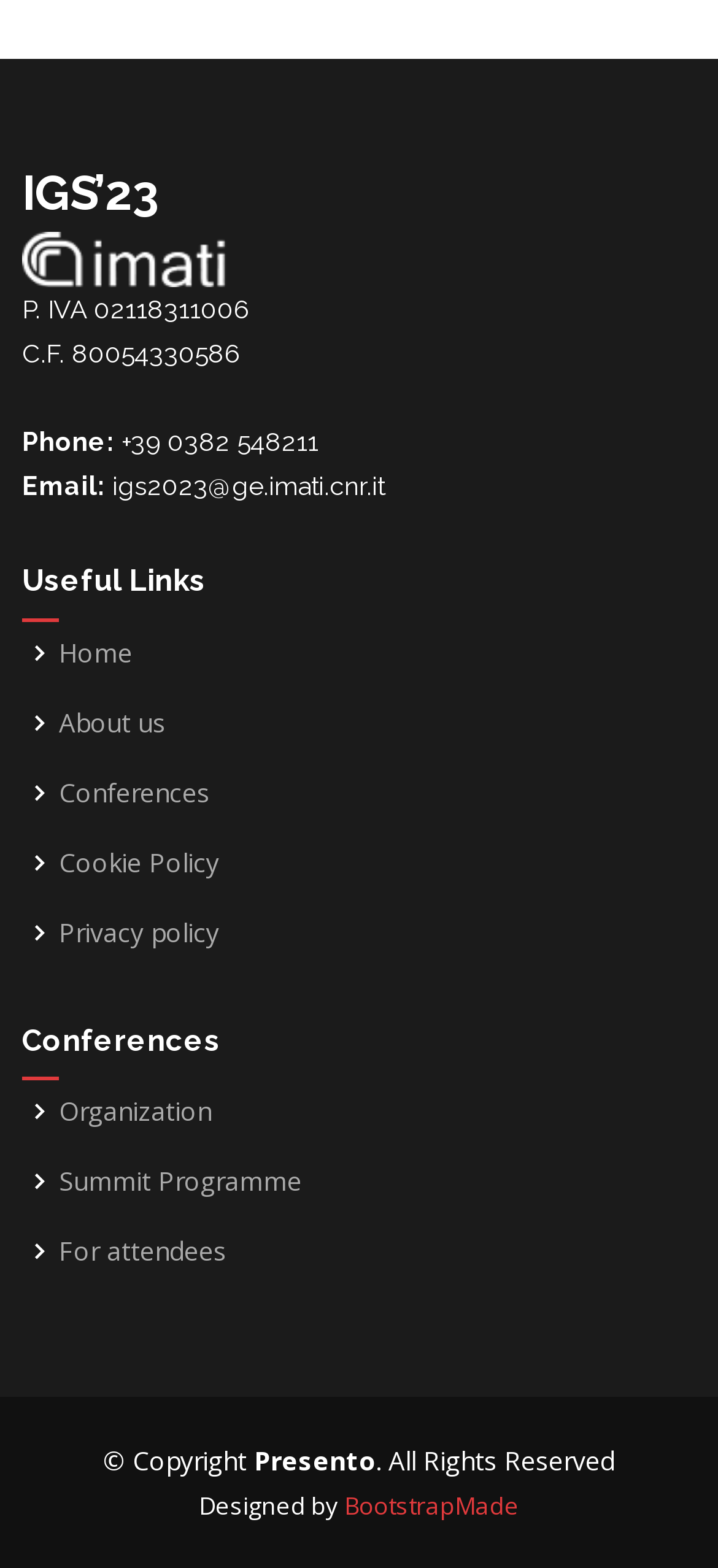Identify the bounding box coordinates of the element that should be clicked to fulfill this task: "Check the 'Cookie Policy'". The coordinates should be provided as four float numbers between 0 and 1, i.e., [left, top, right, bottom].

[0.082, 0.542, 0.305, 0.558]